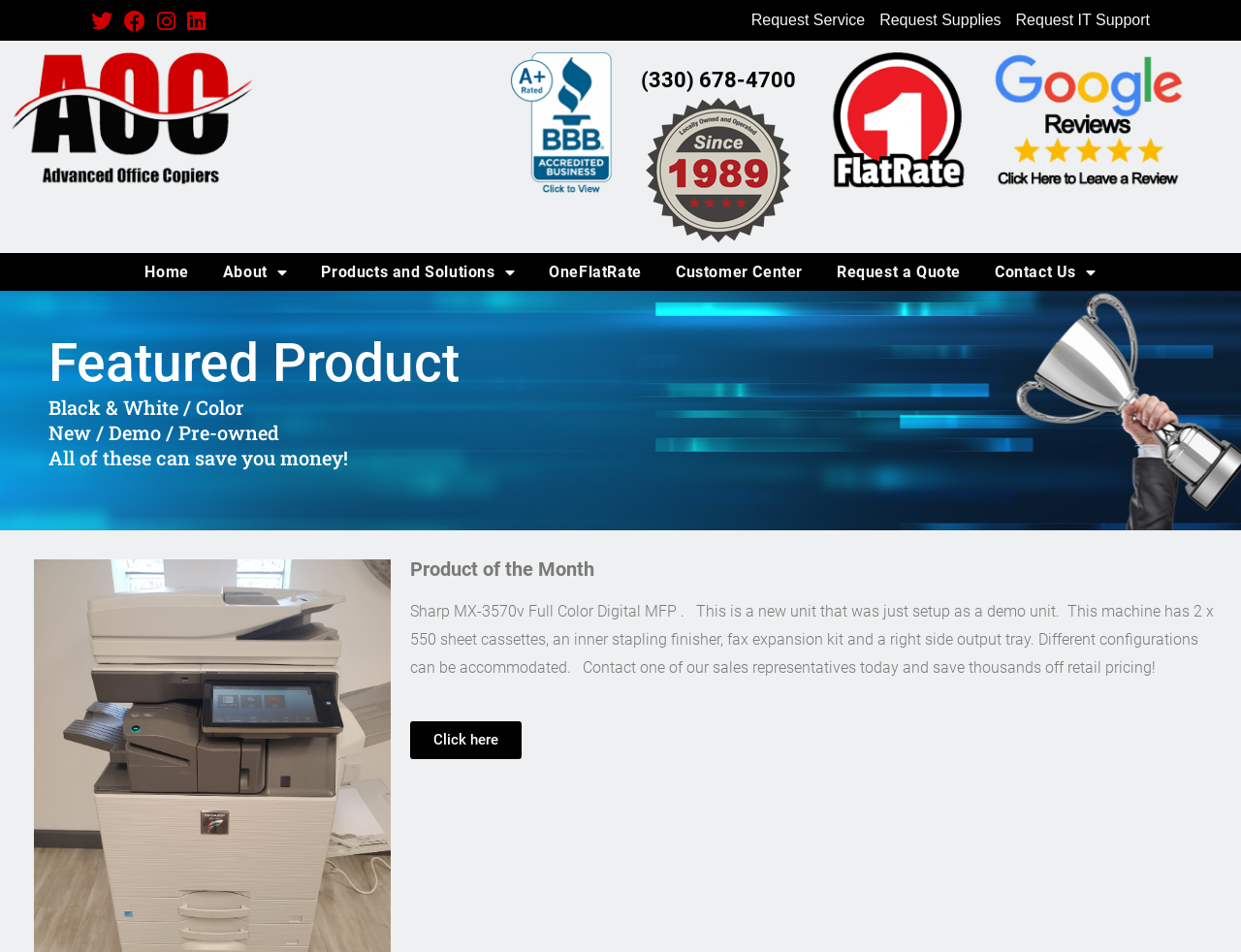Find the bounding box coordinates for the element that must be clicked to complete the instruction: "Click the Facebook link". The coordinates should be four float numbers between 0 and 1, indicated as [left, top, right, bottom].

None